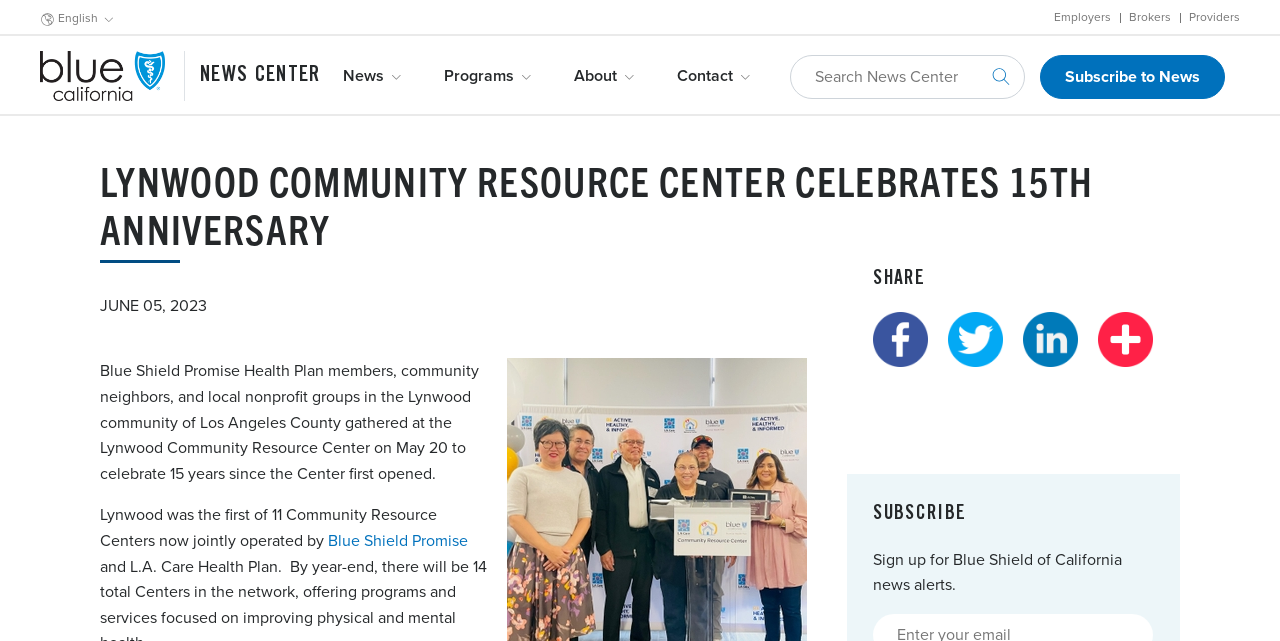Please find the bounding box coordinates of the element's region to be clicked to carry out this instruction: "Subscribe to News".

[0.812, 0.086, 0.957, 0.154]